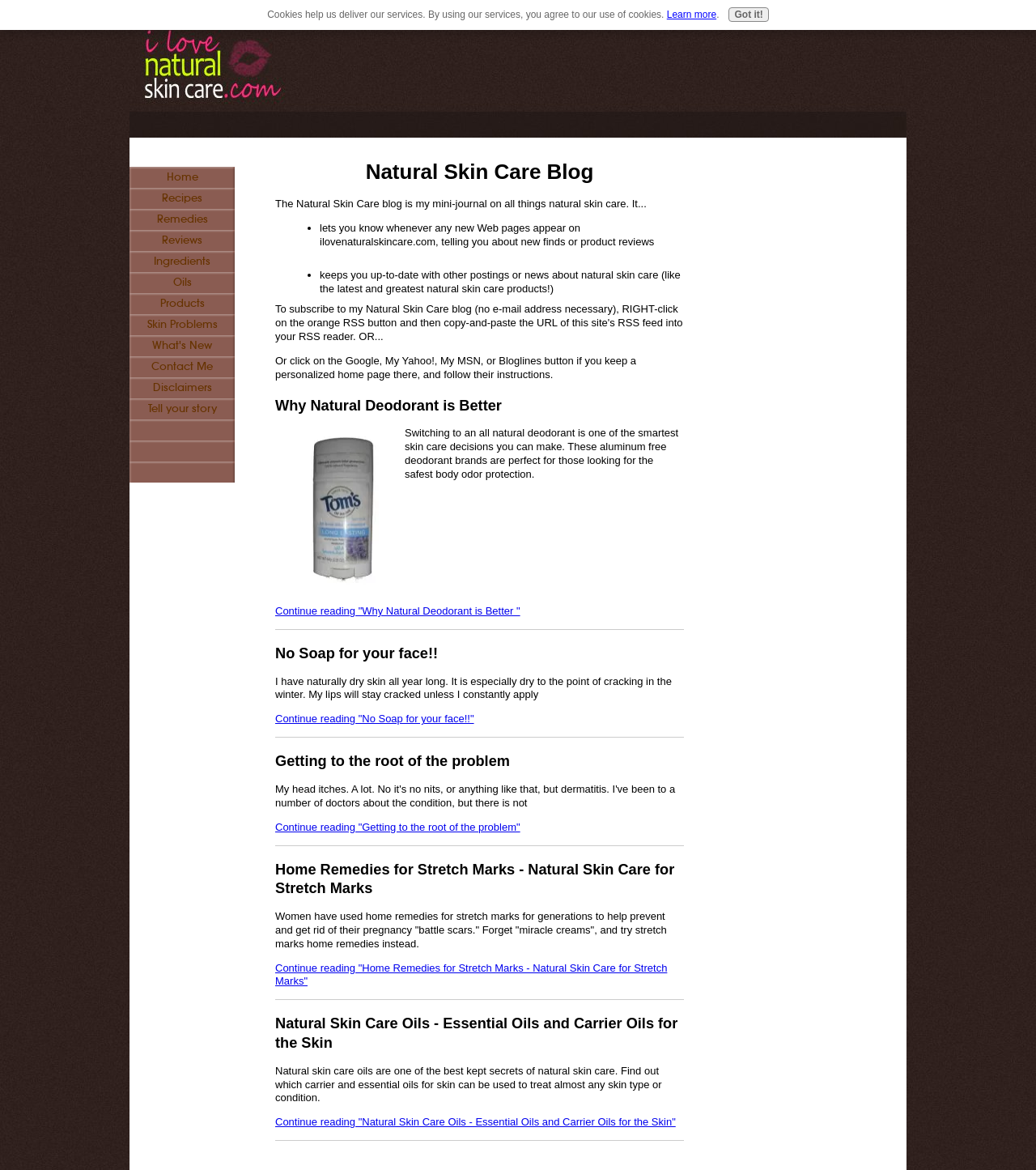Identify the webpage's primary heading and generate its text.

Natural Skin Care Blog